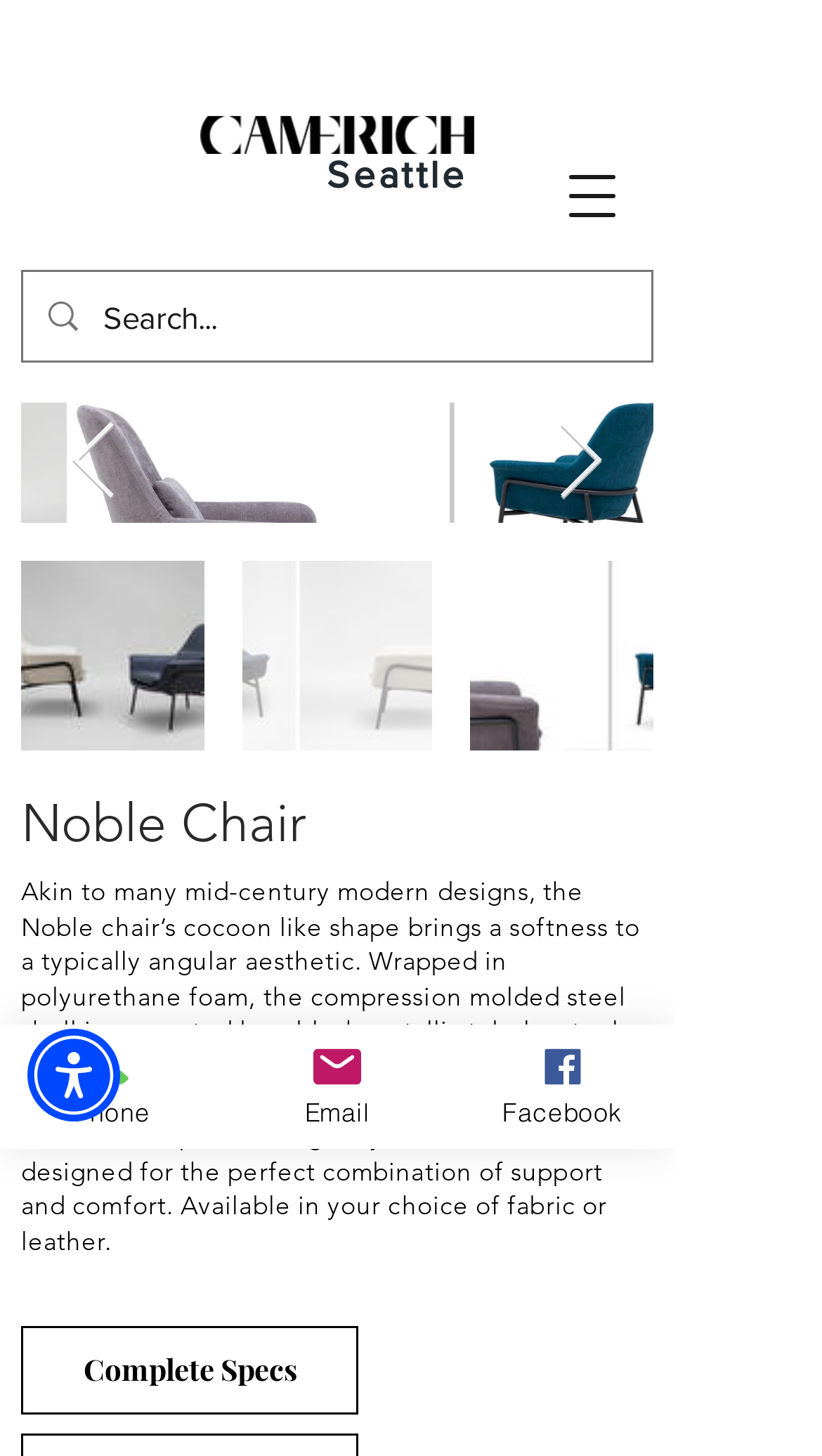What is the name of the chair?
Based on the image, respond with a single word or phrase.

Noble Chair